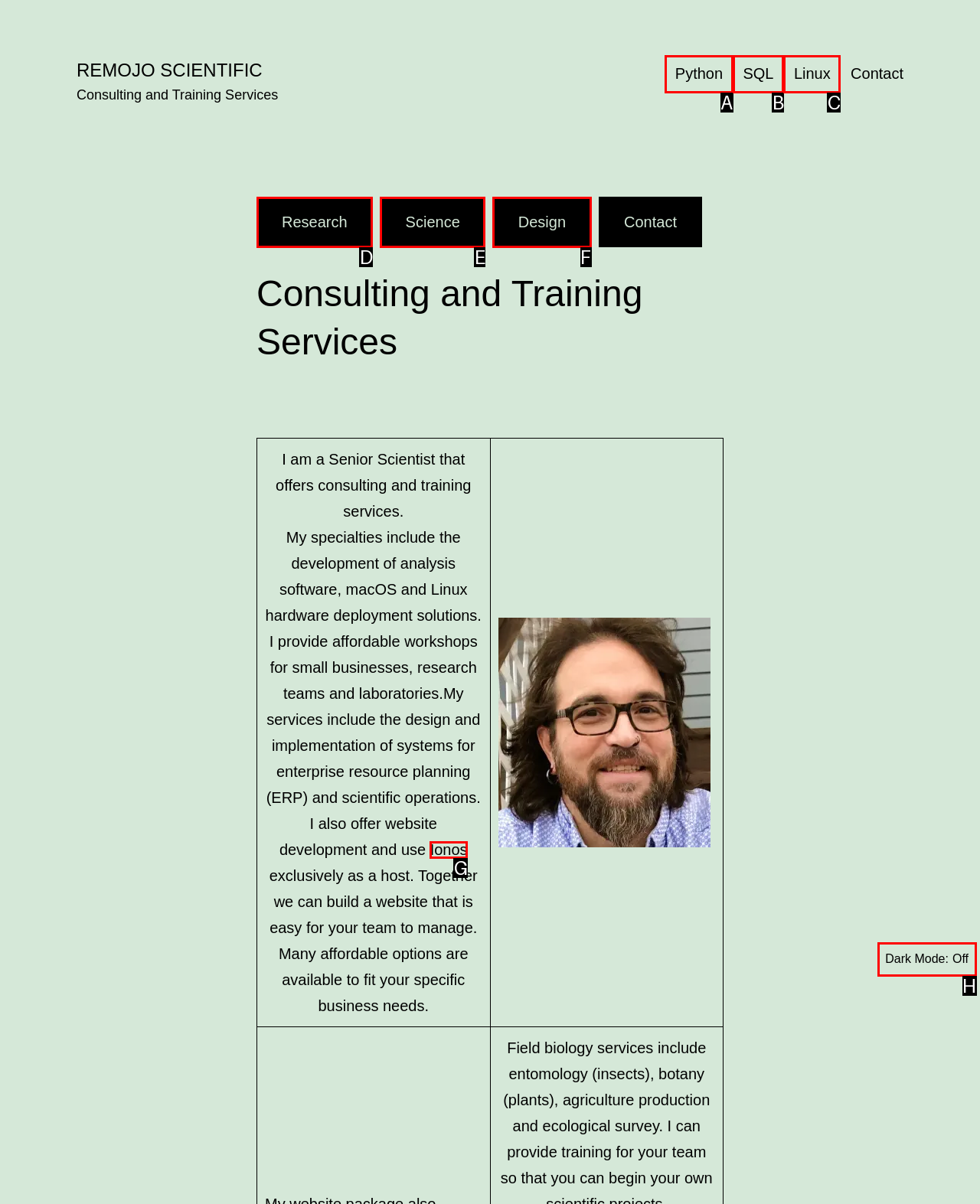Identify which HTML element matches the description: Dark Mode:. Answer with the correct option's letter.

H